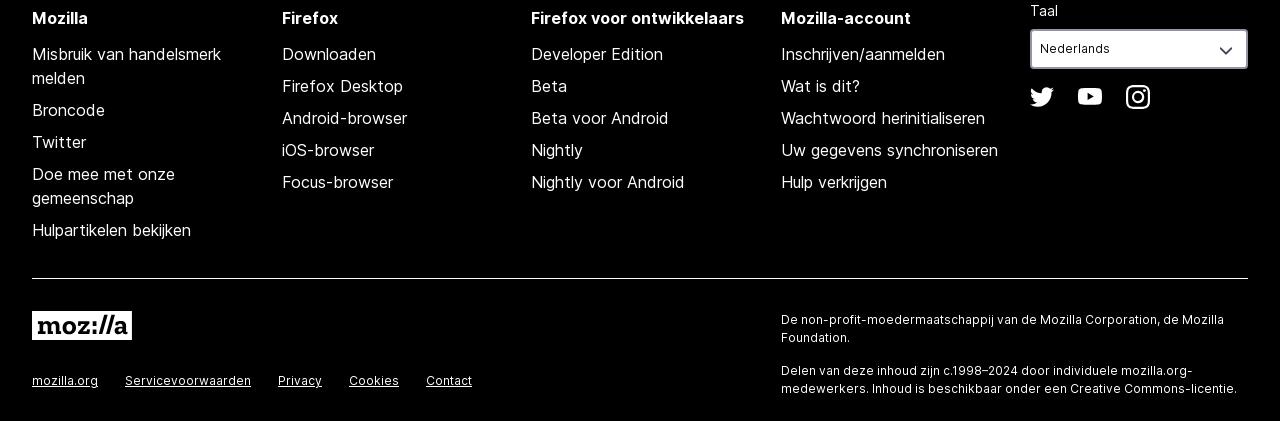Please provide the bounding box coordinates for the UI element as described: "Beta". The coordinates must be four floats between 0 and 1, represented as [left, top, right, bottom].

[0.415, 0.181, 0.443, 0.228]